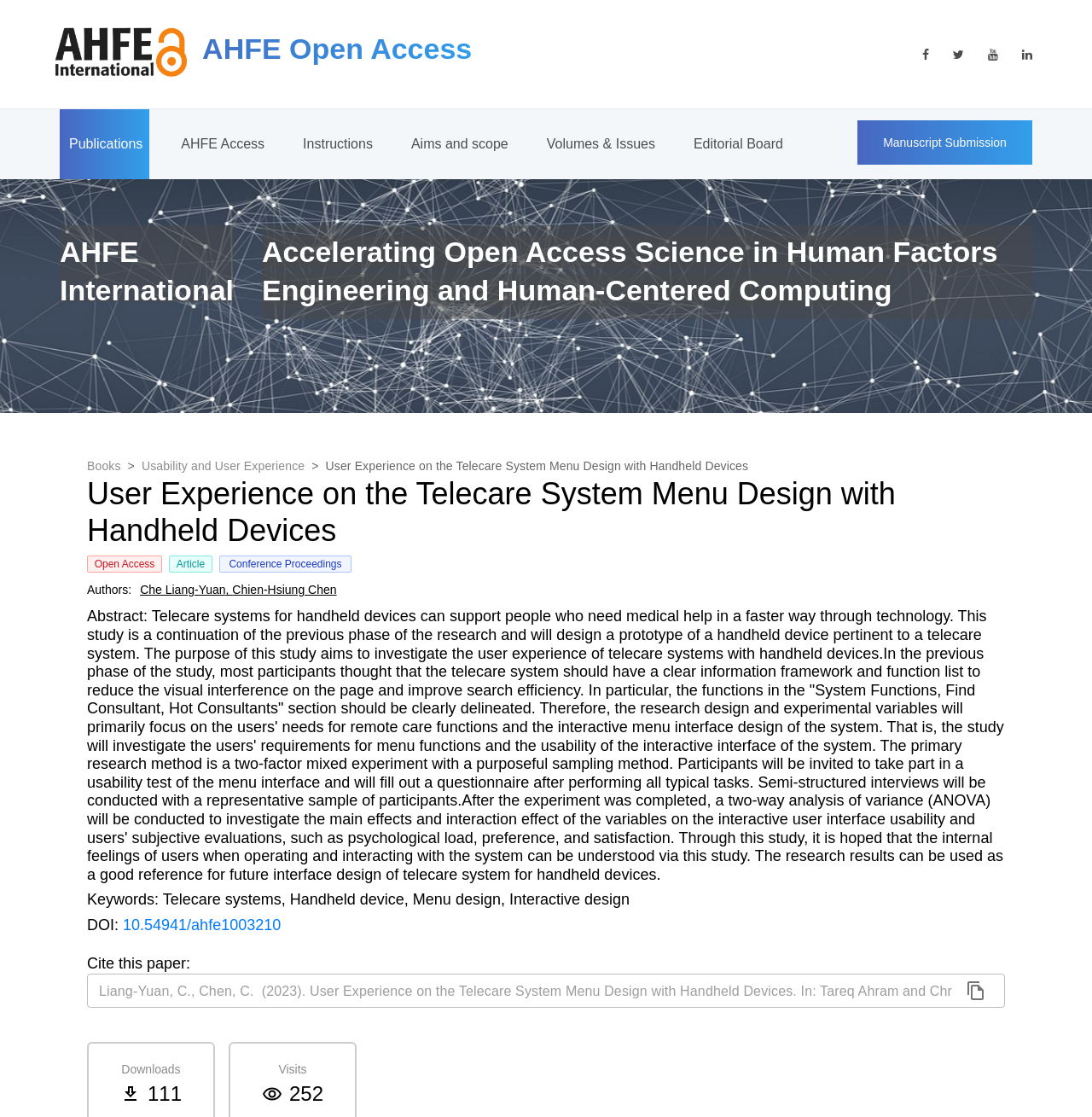Could you provide the bounding box coordinates for the portion of the screen to click to complete this instruction: "Cite this paper"?

[0.08, 0.855, 0.92, 0.914]